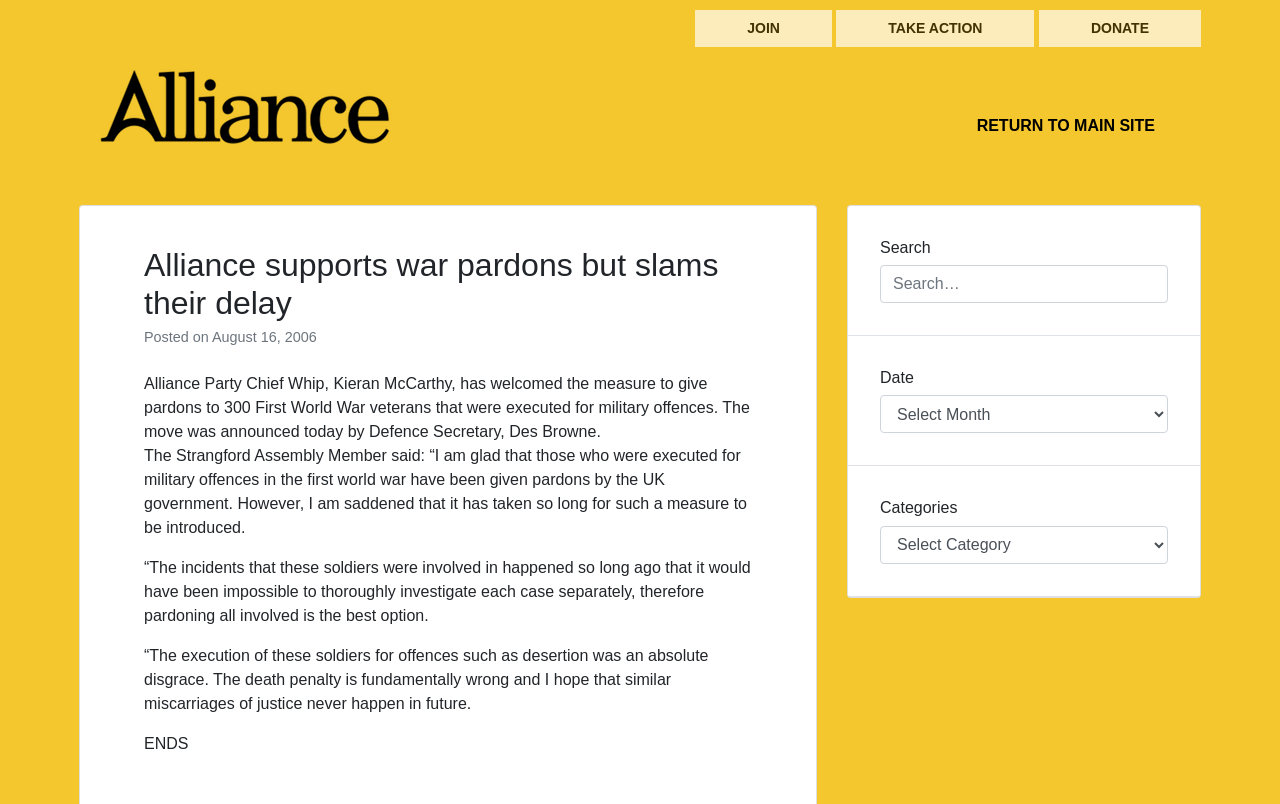Based on the element description Return to Main Site, identify the bounding box coordinates for the UI element. The coordinates should be in the format (top-left x, top-left y, bottom-right x, bottom-right y) and within the 0 to 1 range.

[0.74, 0.129, 0.926, 0.184]